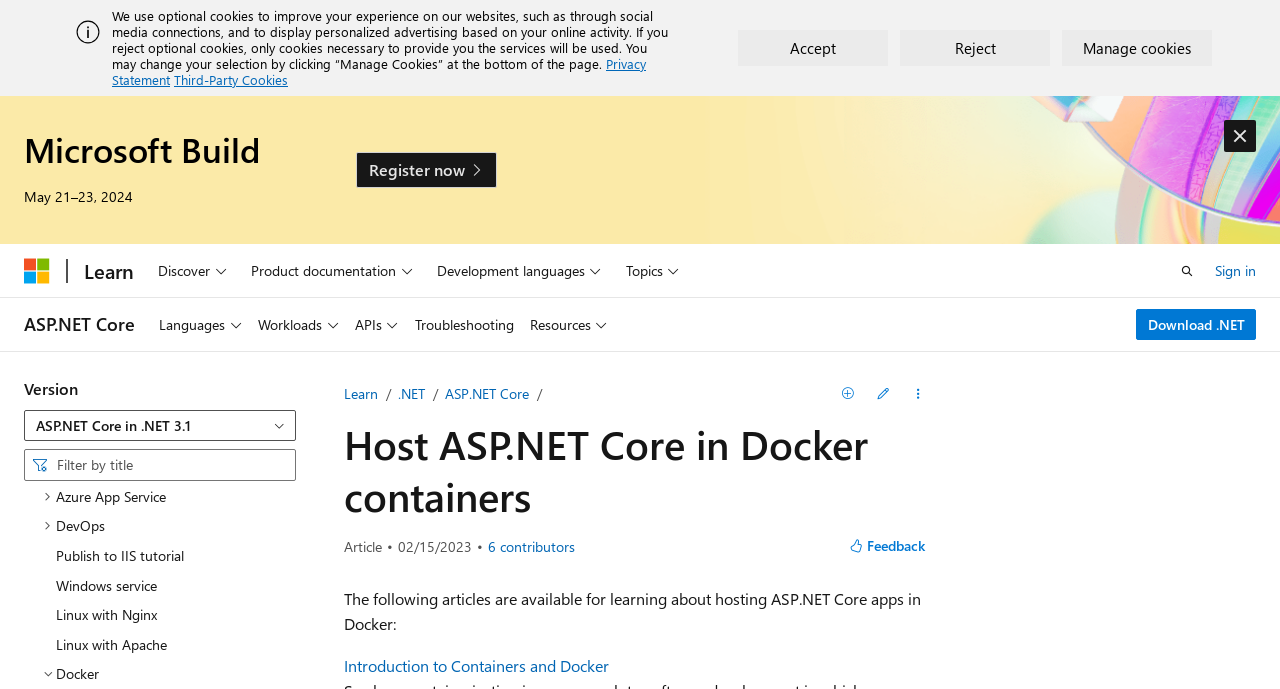Extract the bounding box coordinates of the UI element described: "Linux with Apache". Provide the coordinates in the format [left, top, right, bottom] with values ranging from 0 to 1.

[0.031, 0.914, 0.231, 0.957]